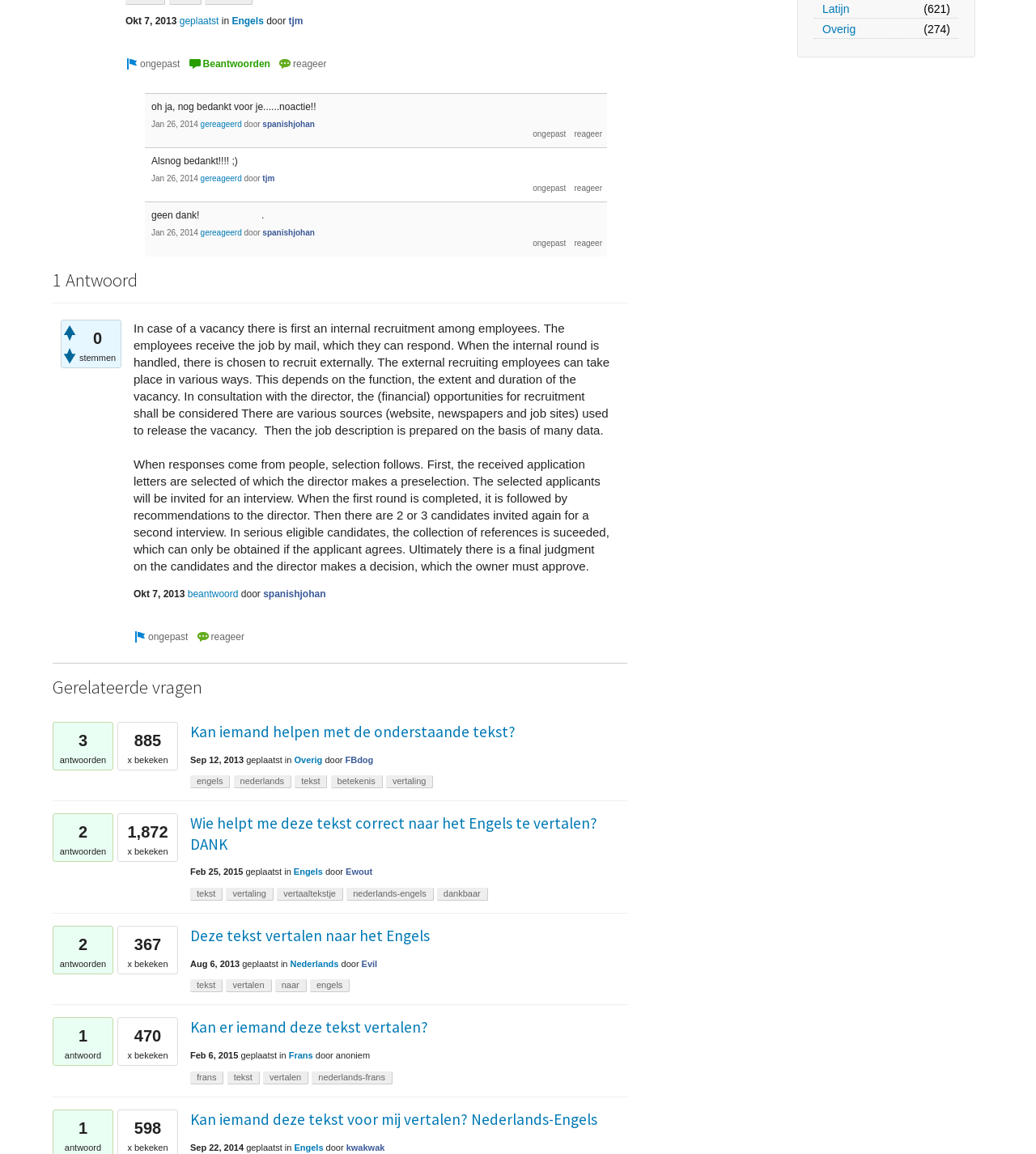Given the description of a UI element: "vertalen", identify the bounding box coordinates of the matching element in the webpage screenshot.

[0.254, 0.928, 0.298, 0.94]